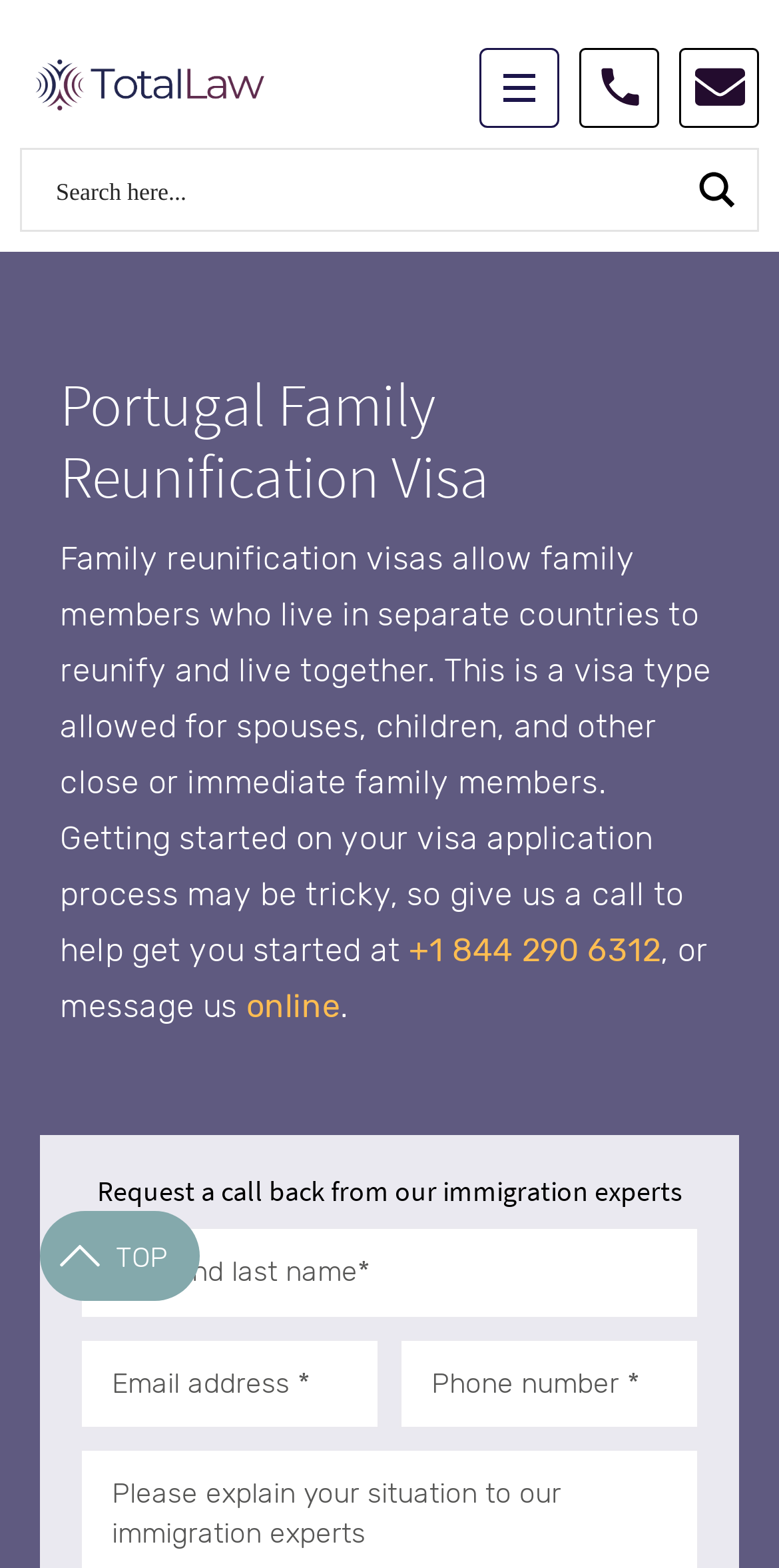Please answer the following question using a single word or phrase: 
What information is required to request a call back?

Name, email, and phone number